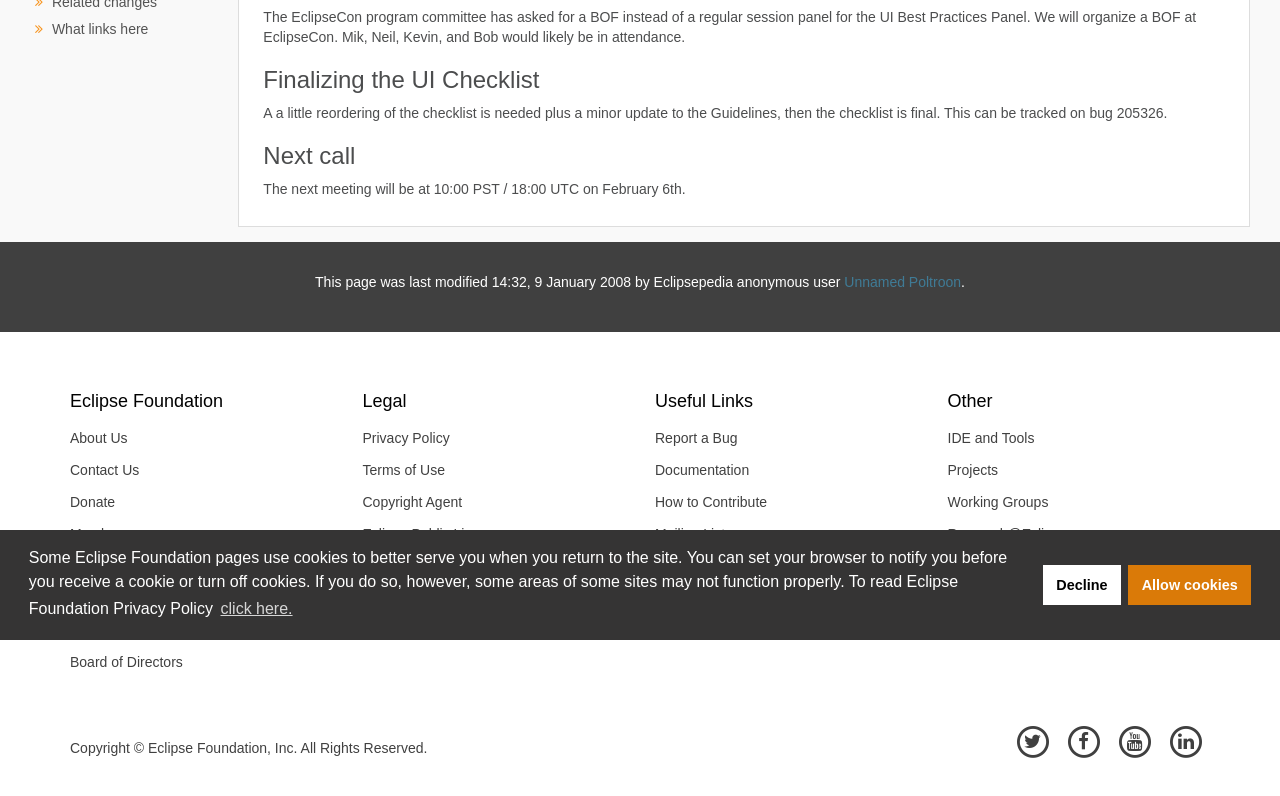Identify the bounding box coordinates for the UI element that matches this description: "Terms of Use".

[0.271, 0.571, 0.488, 0.611]